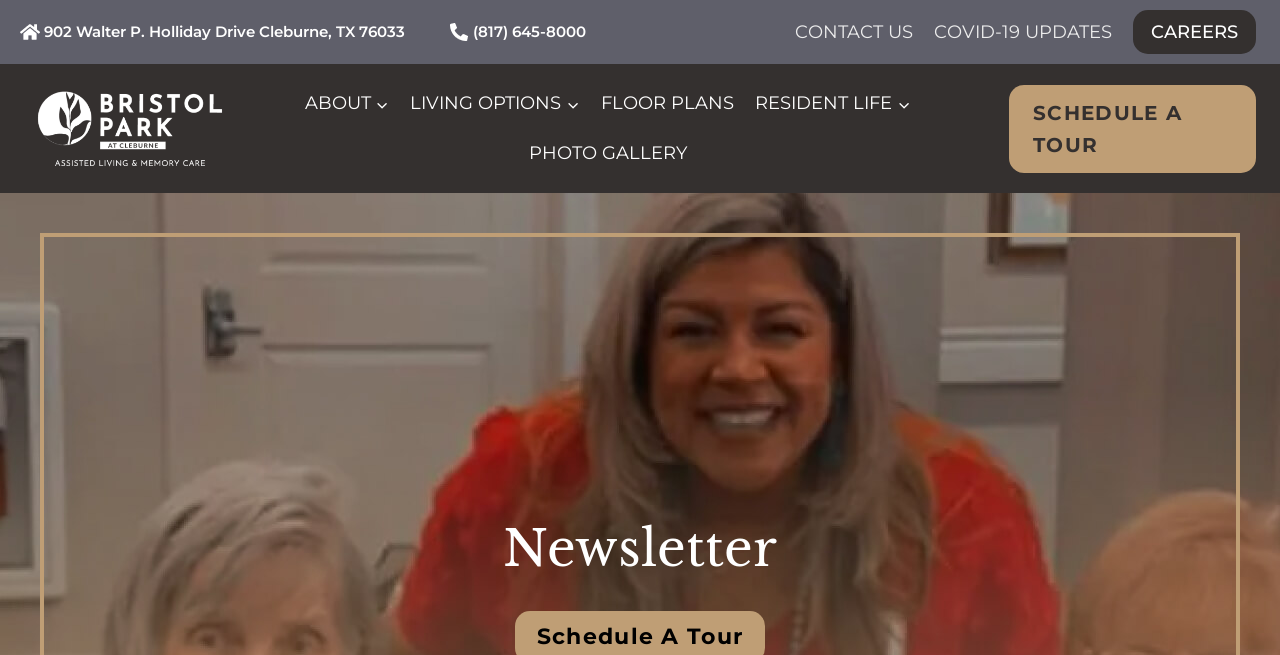Based on the element description Living OptionsExpand, identify the bounding box of the UI element in the given webpage screenshot. The coordinates should be in the format (top-left x, top-left y, bottom-right x, bottom-right y) and must be between 0 and 1.

[0.312, 0.119, 0.461, 0.196]